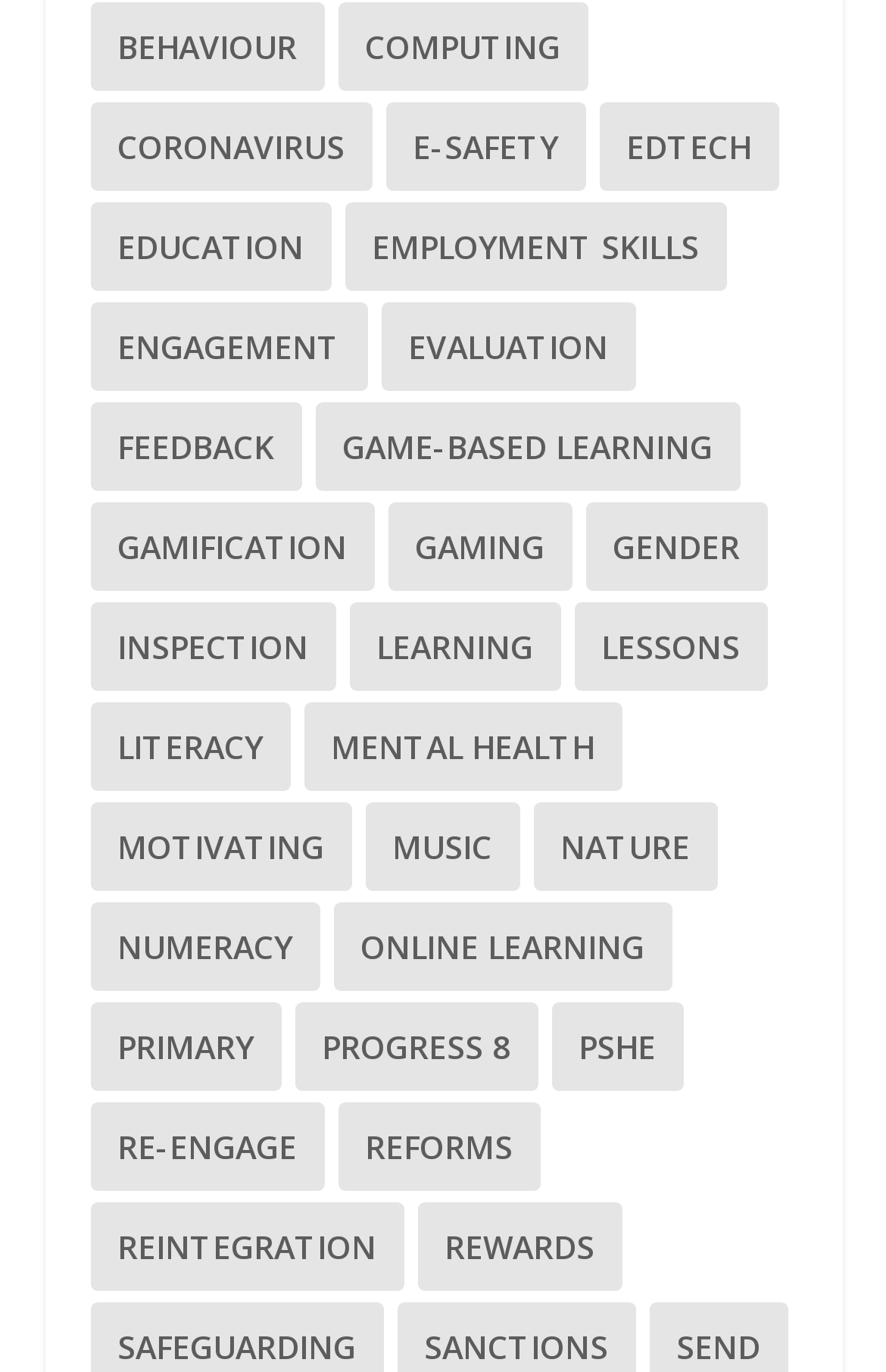Please answer the following question as detailed as possible based on the image: 
How many categories have 4 items or less?

I looked at the links on the webpage and found that 'Gaming', 'Gender', 'Inspection', 'Music', 'Nature', 'Primary', and 'Progress 8' all have 4 items or less. There might be more, but I found at least 7.